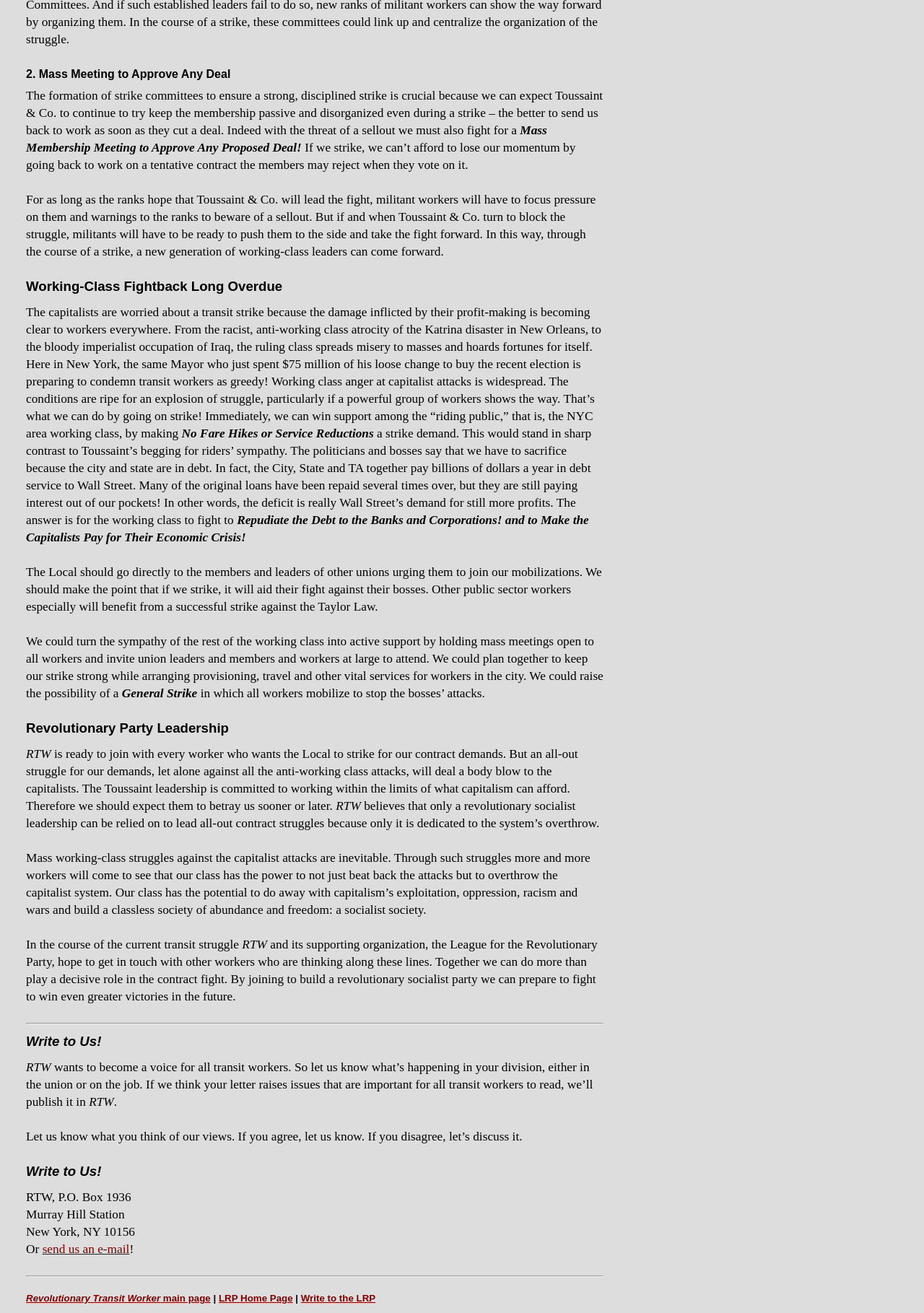Carefully examine the image and provide an in-depth answer to the question: What is the purpose of the 'Write to Us!' section?

The 'Write to Us!' section, which has a heading element with the bounding box coordinates [0.028, 0.787, 0.653, 0.8], appears to be inviting transit workers to write to the organization with their thoughts and experiences, suggesting that the purpose is to receive feedback and letters from transit workers.